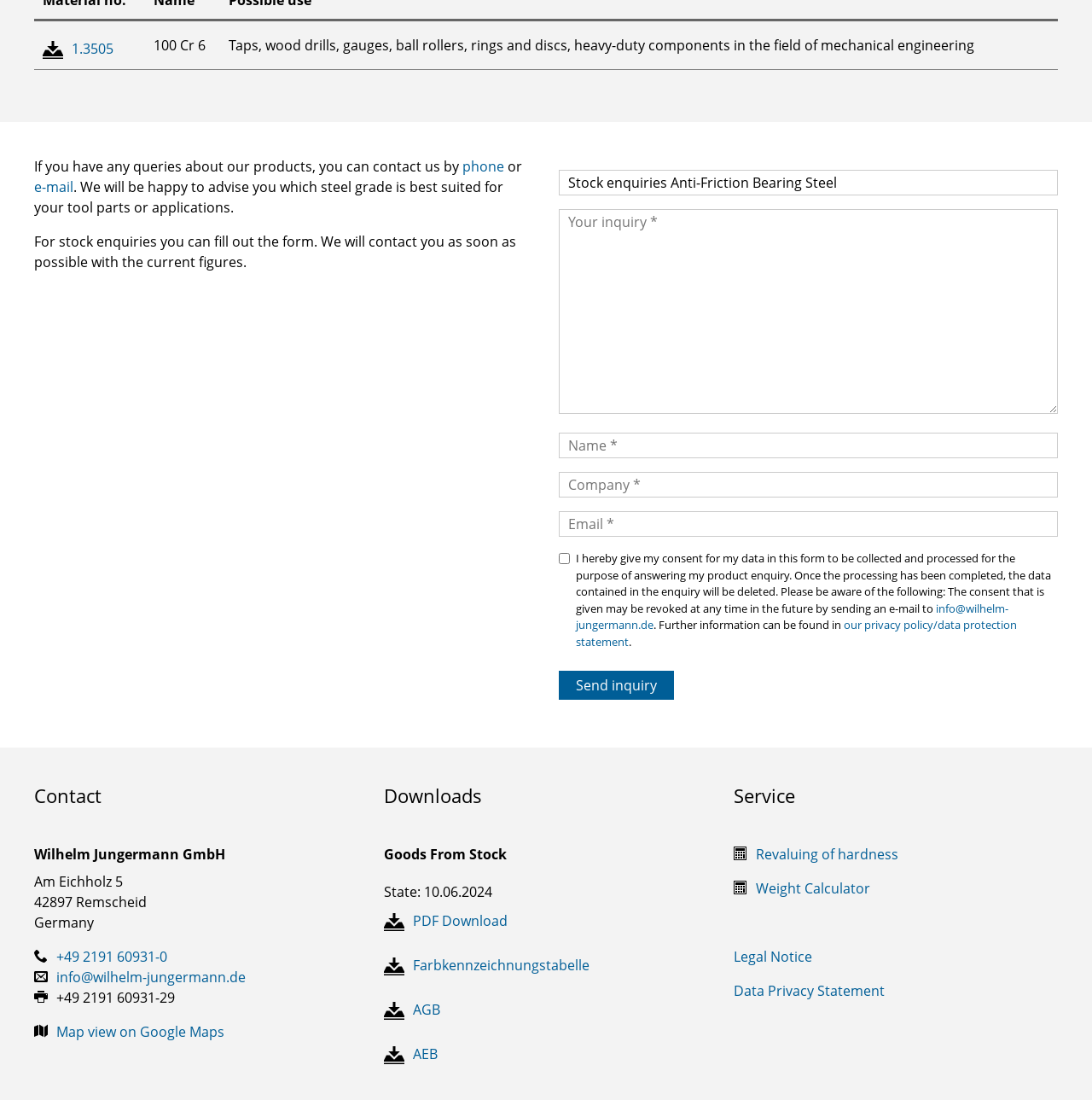Reply to the question with a single word or phrase:
What is the phone number of the company?

+49 2191 60931-0